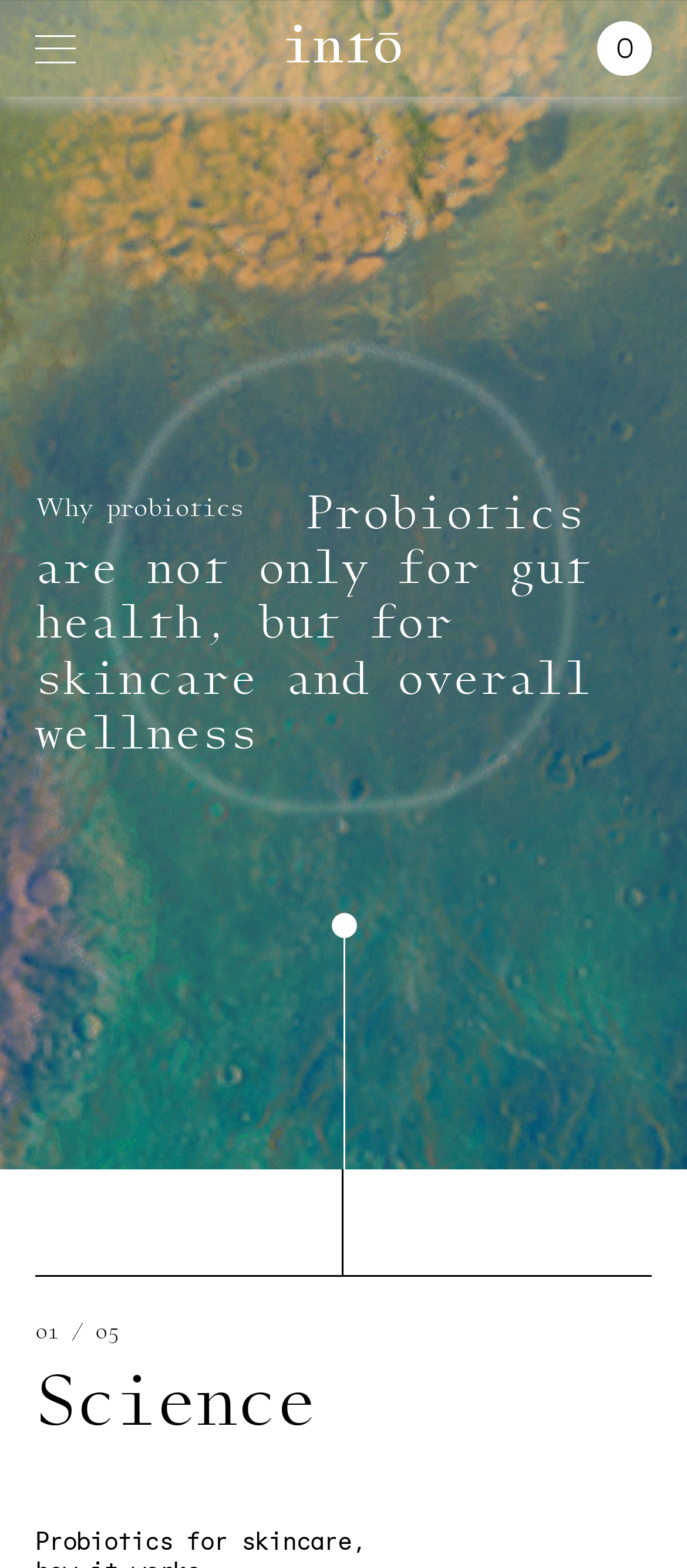What is the logo of the company?
From the screenshot, provide a brief answer in one word or phrase.

intō inc.